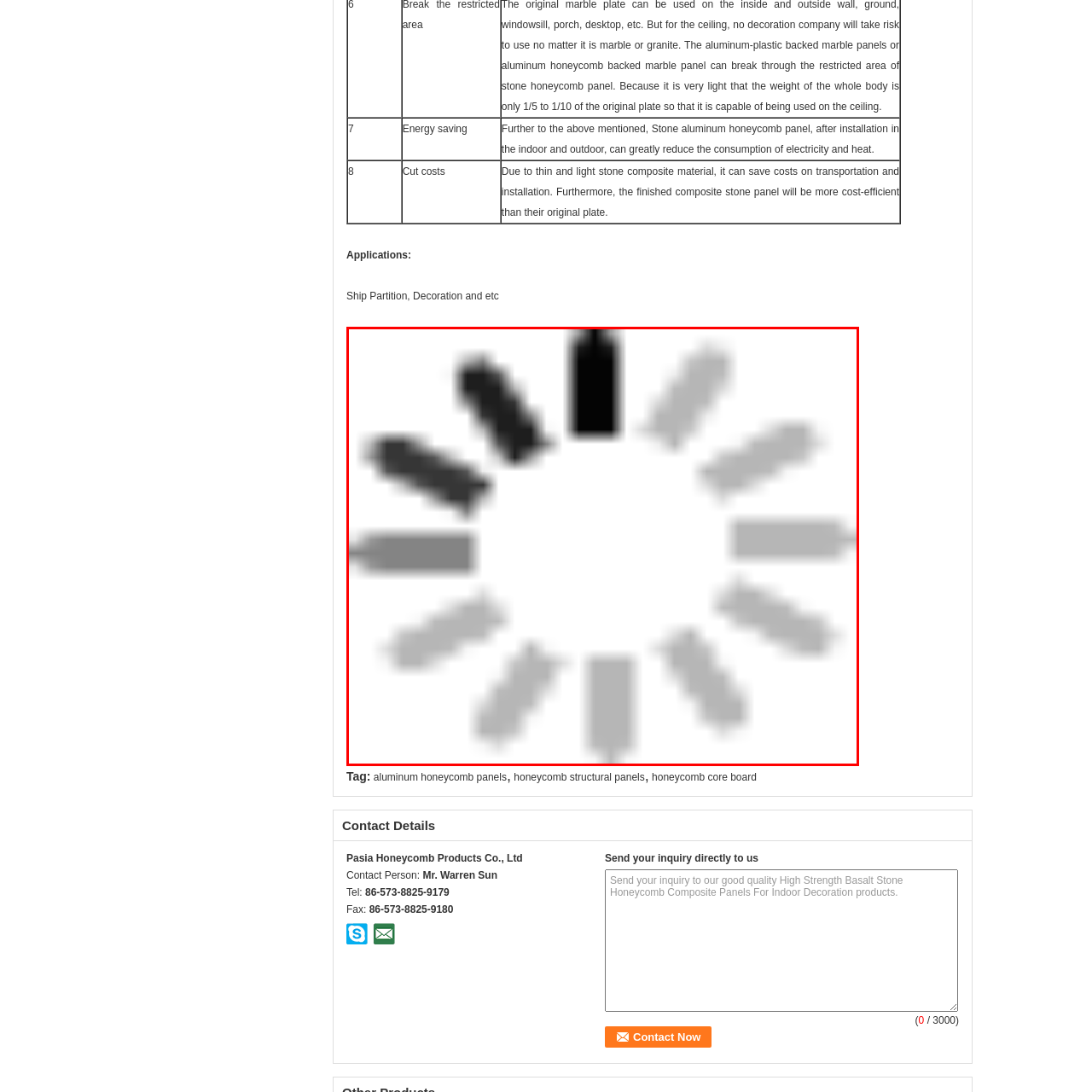Give an in-depth explanation of the image captured within the red boundary.

The image showcases a high-strength basalt stone honeycomb composite panel, designed explicitly for indoor decoration applications. This innovative panel offers several advantages, including reduced energy consumption and cost efficiency due to its lightweight and thin construction. The image highlights the material's unique structure, which is essential for modern architectural designs, emphasizing both aesthetic appeal and functional benefits. Such panels are particularly suitable for applications like ship partitioning and various interior decoration projects, making them a versatile choice for builders and decorators alike.